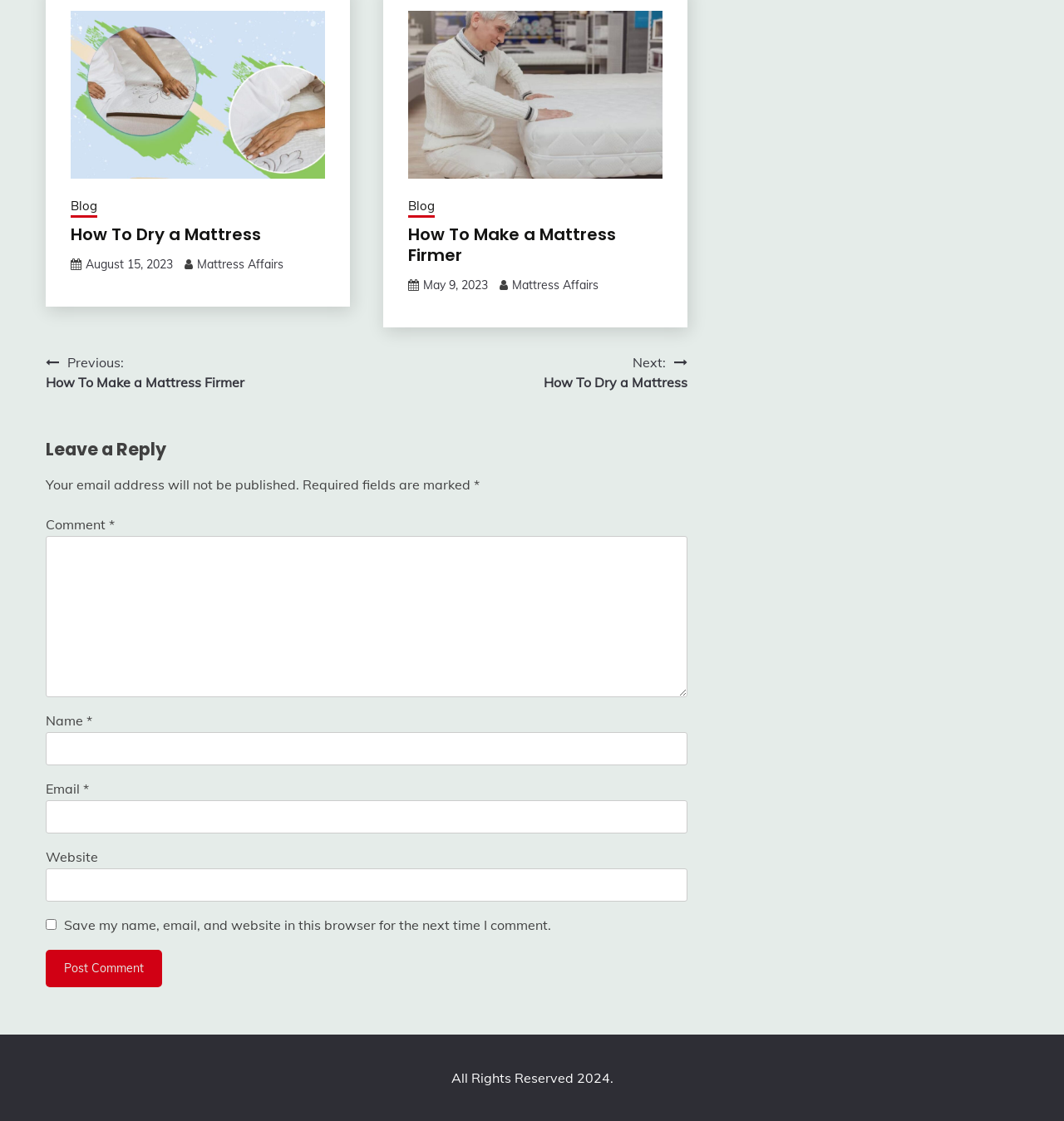Determine the bounding box coordinates of the region to click in order to accomplish the following instruction: "Click on 'Blog'". Provide the coordinates as four float numbers between 0 and 1, specifically [left, top, right, bottom].

[0.066, 0.175, 0.091, 0.194]